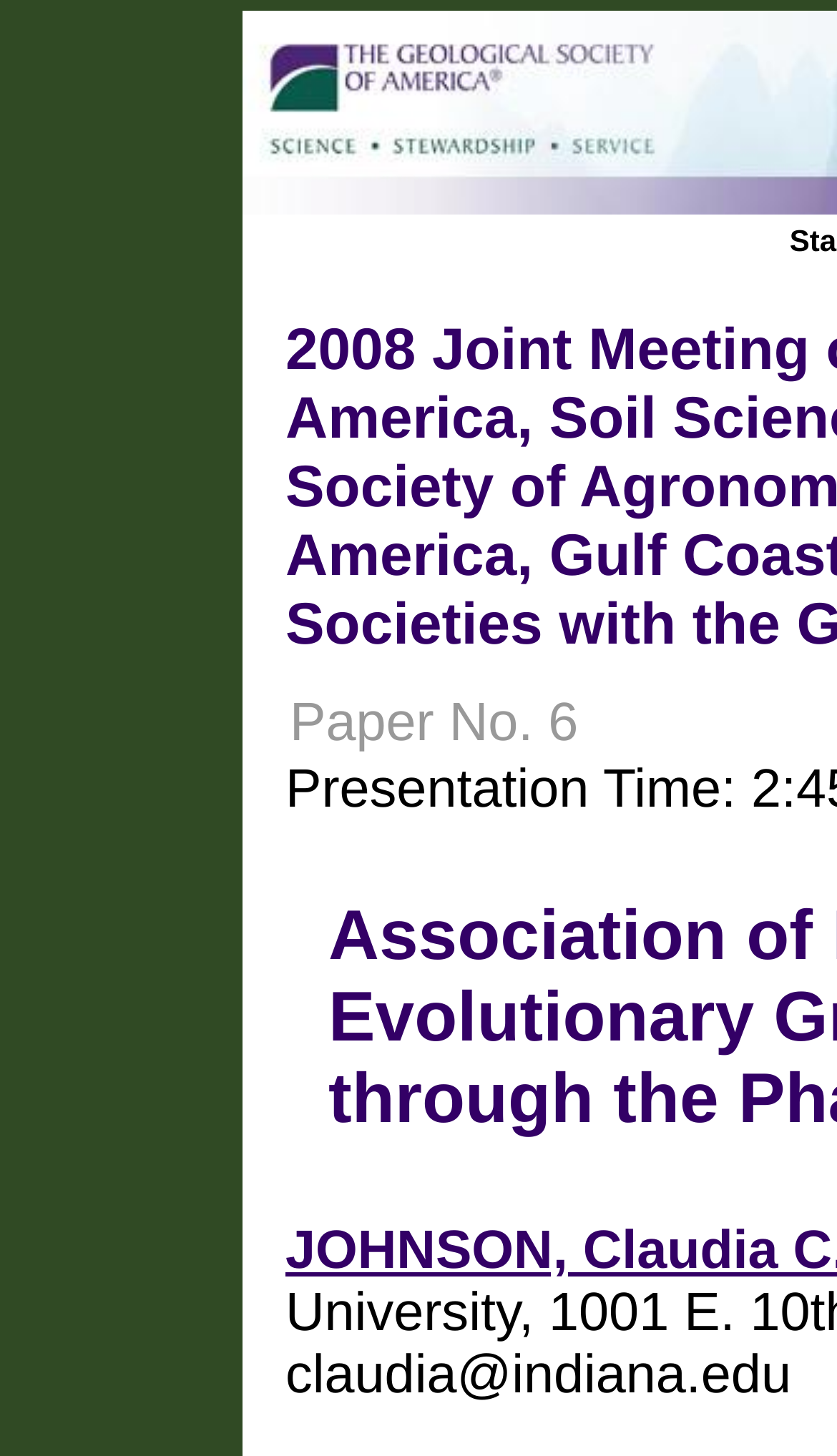Please find and give the text of the main heading on the webpage.

2008 Joint Meeting of The Geological Society of America, Soil Science Society of America, American Society of Agronomy, Crop Science Society of America, Gulf Coast Association of Geological Societies with the Gulf Coast Section of SEPM